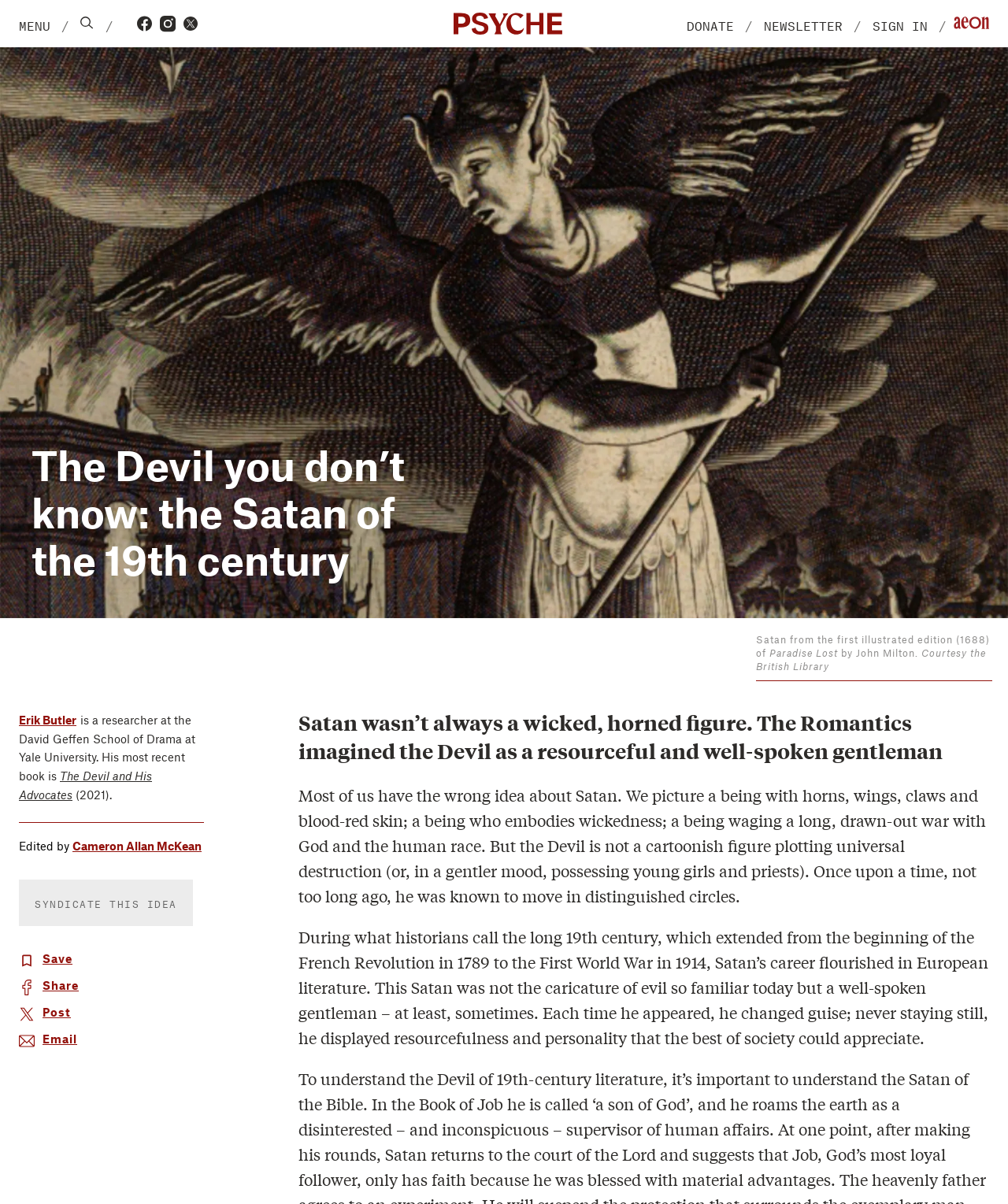Determine the bounding box coordinates of the UI element described below. Use the format (top-left x, top-left y, bottom-right x, bottom-right y) with floating point numbers between 0 and 1: title="Facebook"

[0.077, 0.798, 0.098, 0.811]